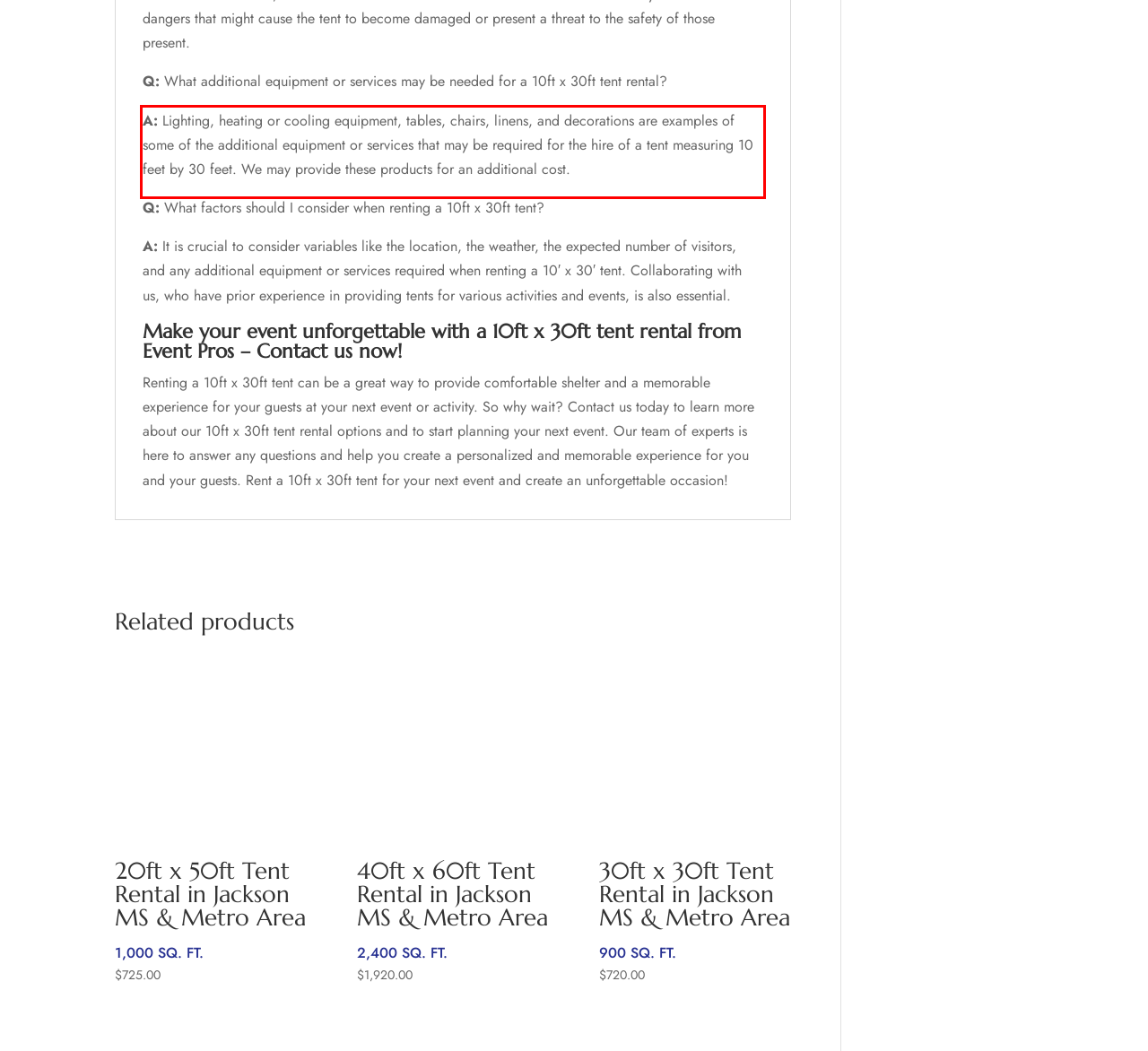Observe the screenshot of the webpage that includes a red rectangle bounding box. Conduct OCR on the content inside this red bounding box and generate the text.

A: Lighting, heating or cooling equipment, tables, chairs, linens, and decorations are examples of some of the additional equipment or services that may be required for the hire of a tent measuring 10 feet by 30 feet. We may provide these products for an additional cost.